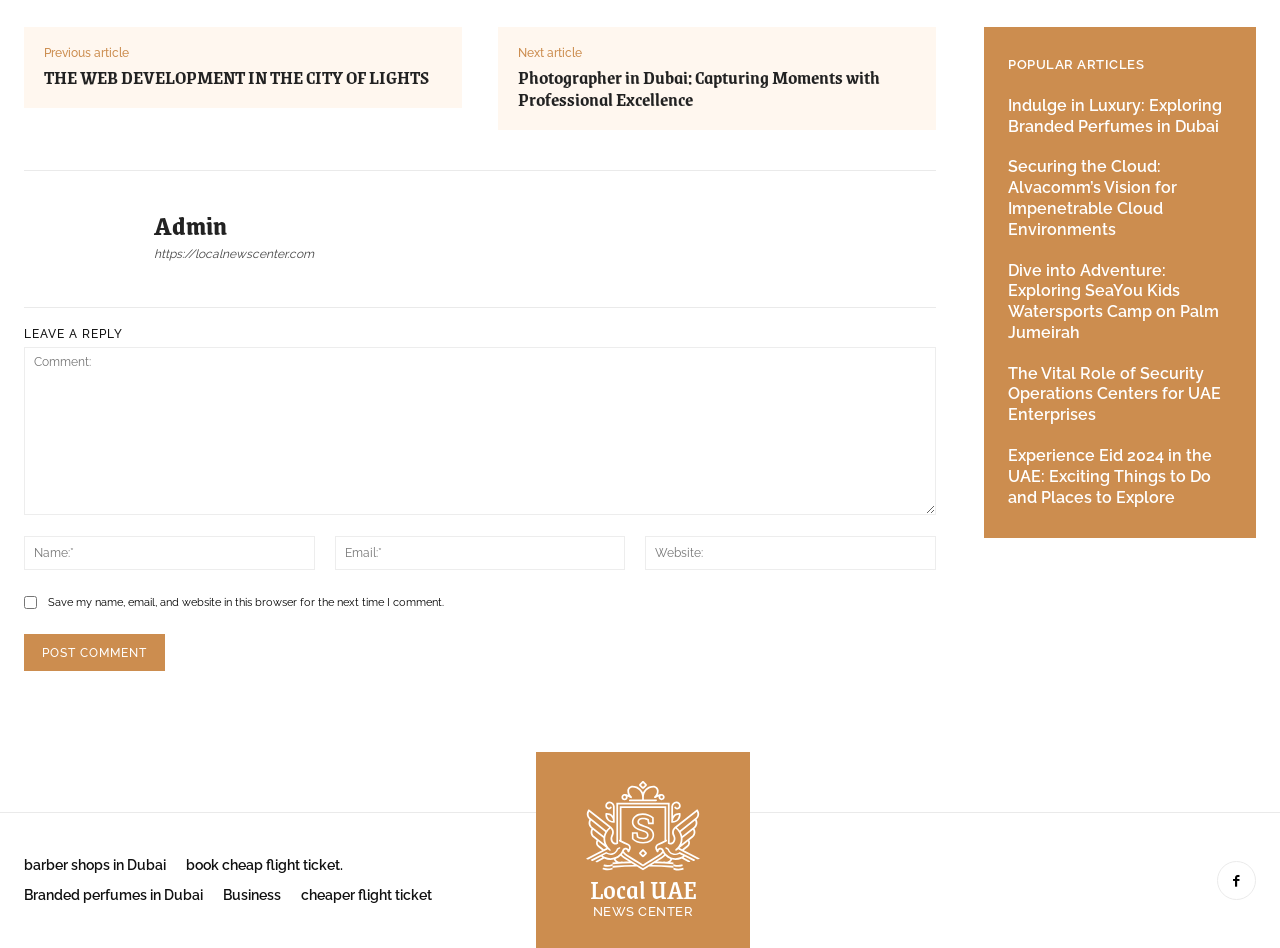Select the bounding box coordinates of the element I need to click to carry out the following instruction: "Visit the 'THE WEB DEVELOPMENT IN THE CITY OF LIGHTS' article".

[0.034, 0.066, 0.335, 0.097]